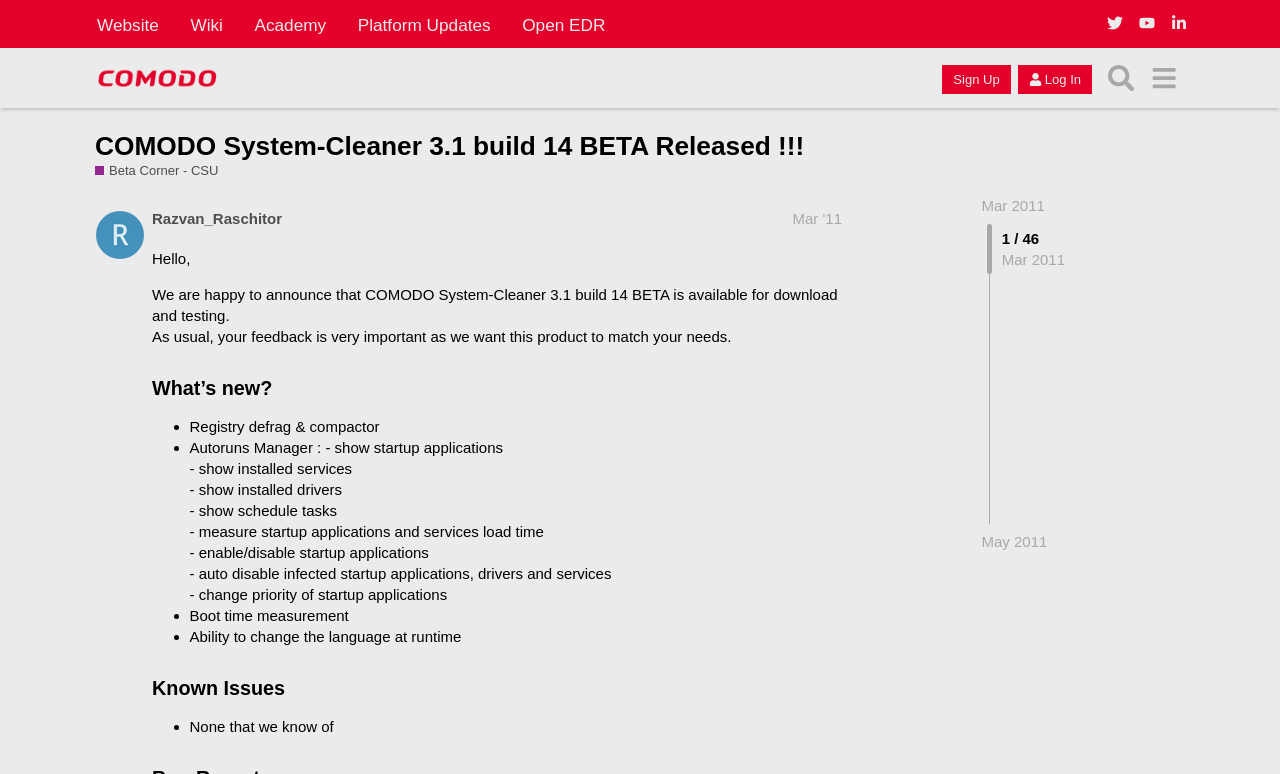Who is the author of the announcement?
Please craft a detailed and exhaustive response to the question.

The announcement mentions 'Razvan_Raschitor Mar '11' as the author, which indicates that the author of the announcement is Razvan_Raschitor.